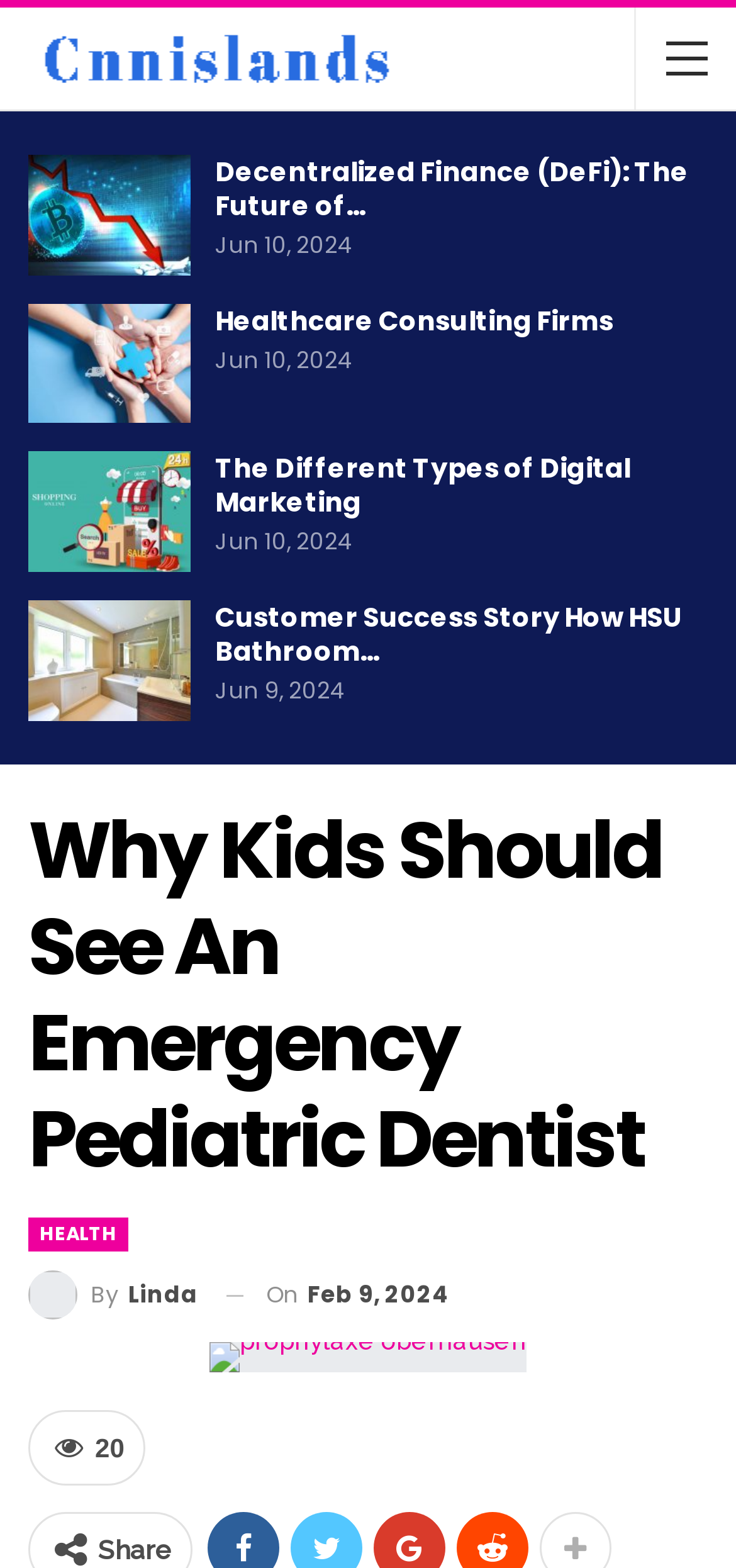Can you extract the headline from the webpage for me?

Why Kids Should See An Emergency Pediatric Dentist